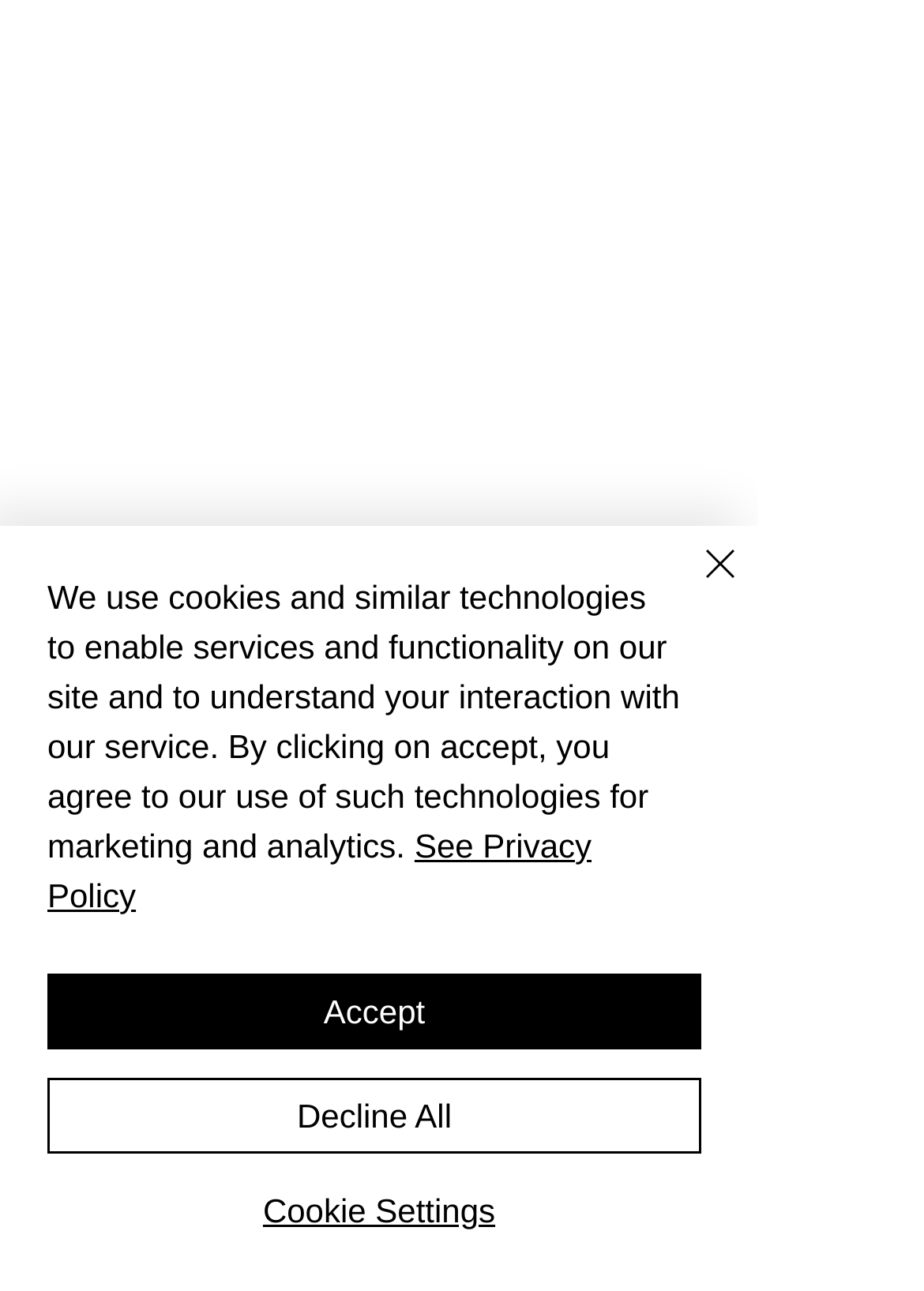Where is the 'Cookie Settings' button located?
Refer to the image and give a detailed answer to the query.

The 'Cookie Settings' button is positioned at the bottom of the alert, below the 'Accept' and 'Decline All' buttons. Its location suggests that it is a secondary option, allowing users to customize their cookie settings if they do not want to accept or decline all cookies.